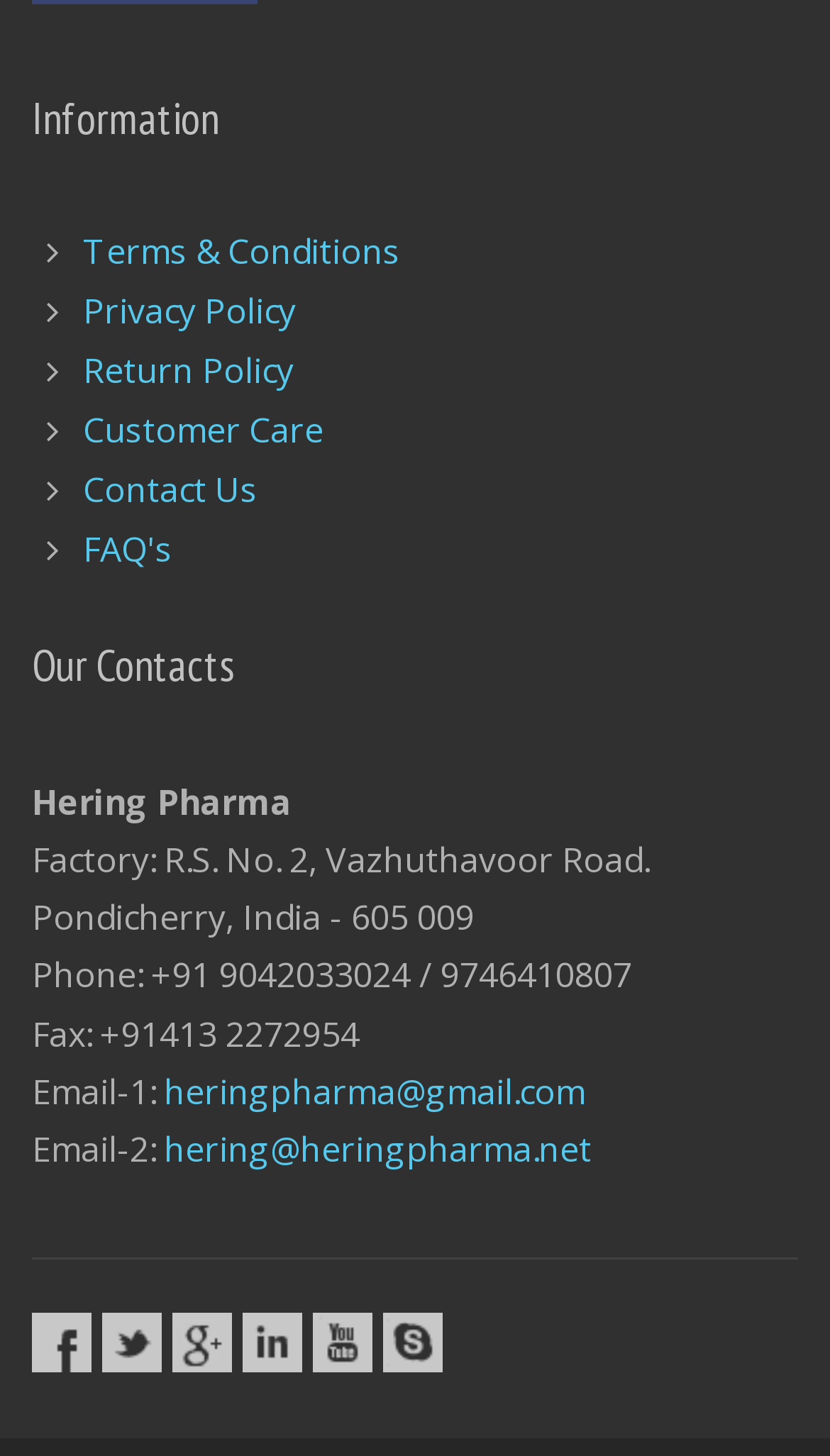Find the bounding box coordinates of the element to click in order to complete the given instruction: "Send an email to heringpharma@gmail.com."

[0.197, 0.733, 0.705, 0.766]